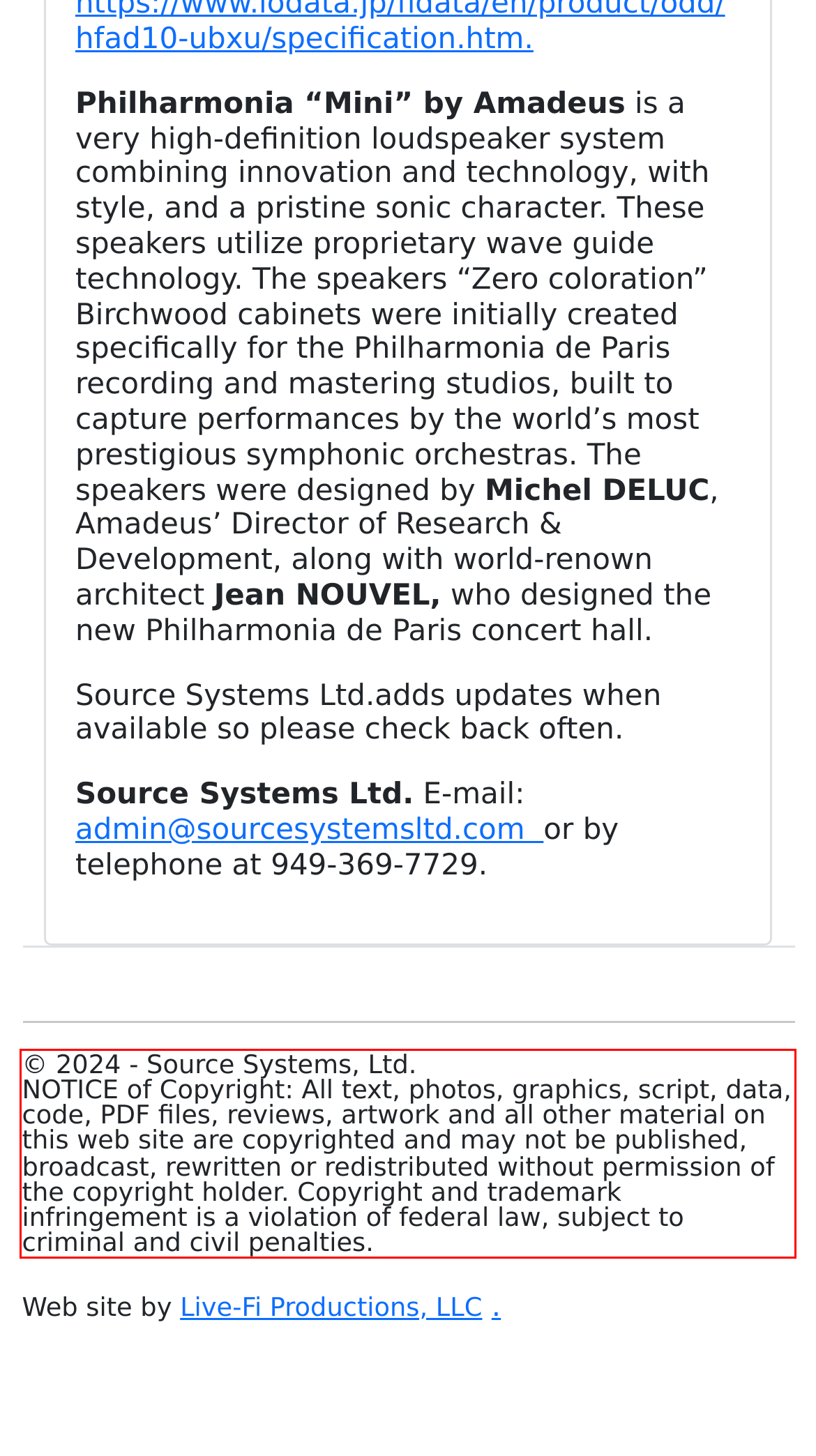Inspect the webpage screenshot that has a red bounding box and use OCR technology to read and display the text inside the red bounding box.

© 2024 - Source Systems, Ltd. NOTICE of Copyright: All text, photos, graphics, script, data, code, PDF files, reviews, artwork and all other material on this web site are copyrighted and may not be published, broadcast, rewritten or redistributed without permission of the copyright holder. Copyright and trademark infringement is a violation of federal law, subject to criminal and civil penalties.